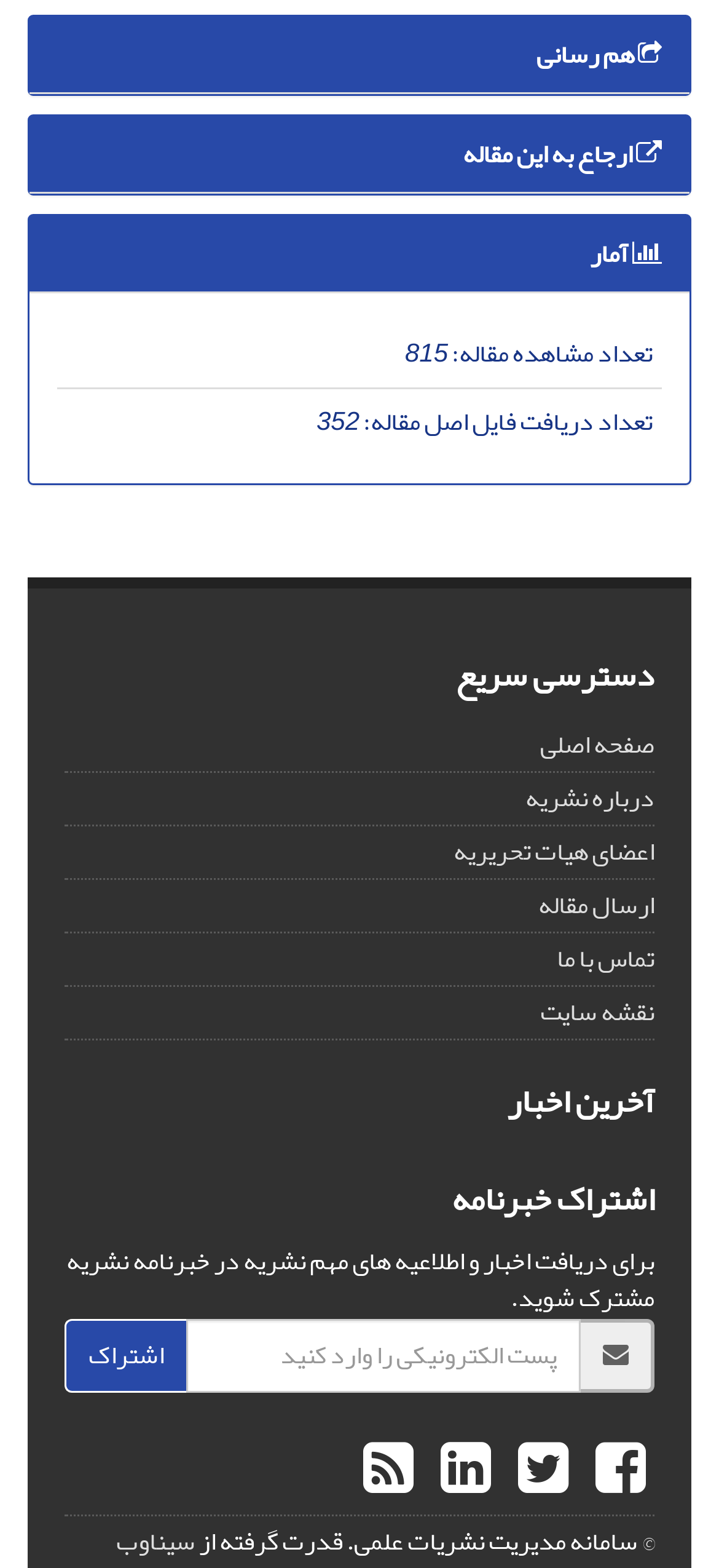Using the provided description: "تماس با ما", find the bounding box coordinates of the corresponding UI element. The output should be four float numbers between 0 and 1, in the format [left, top, right, bottom].

[0.774, 0.595, 0.91, 0.627]